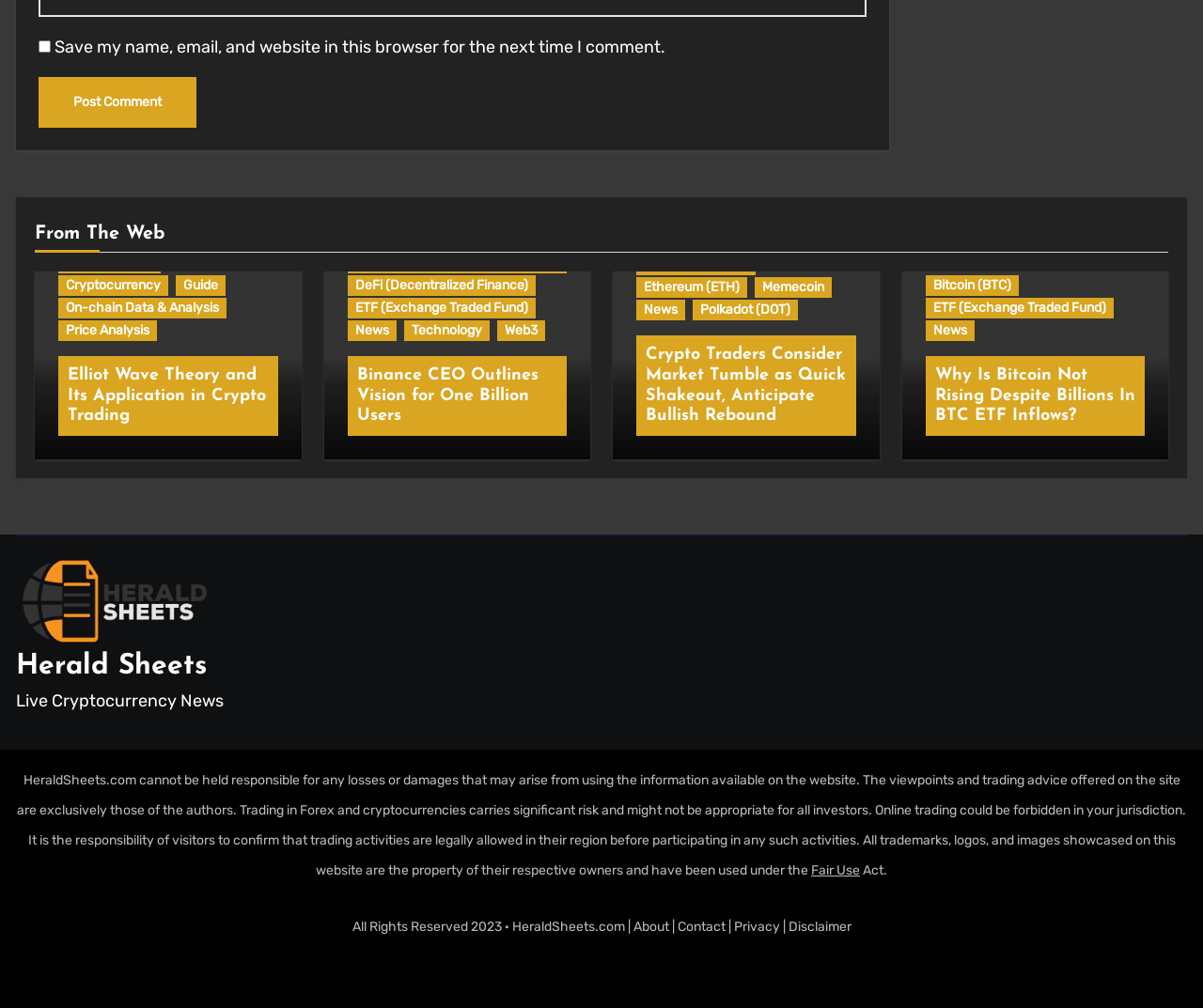Using the description "Crypto Trading", predict the bounding box of the relevant HTML element.

[0.289, 0.193, 0.374, 0.213]